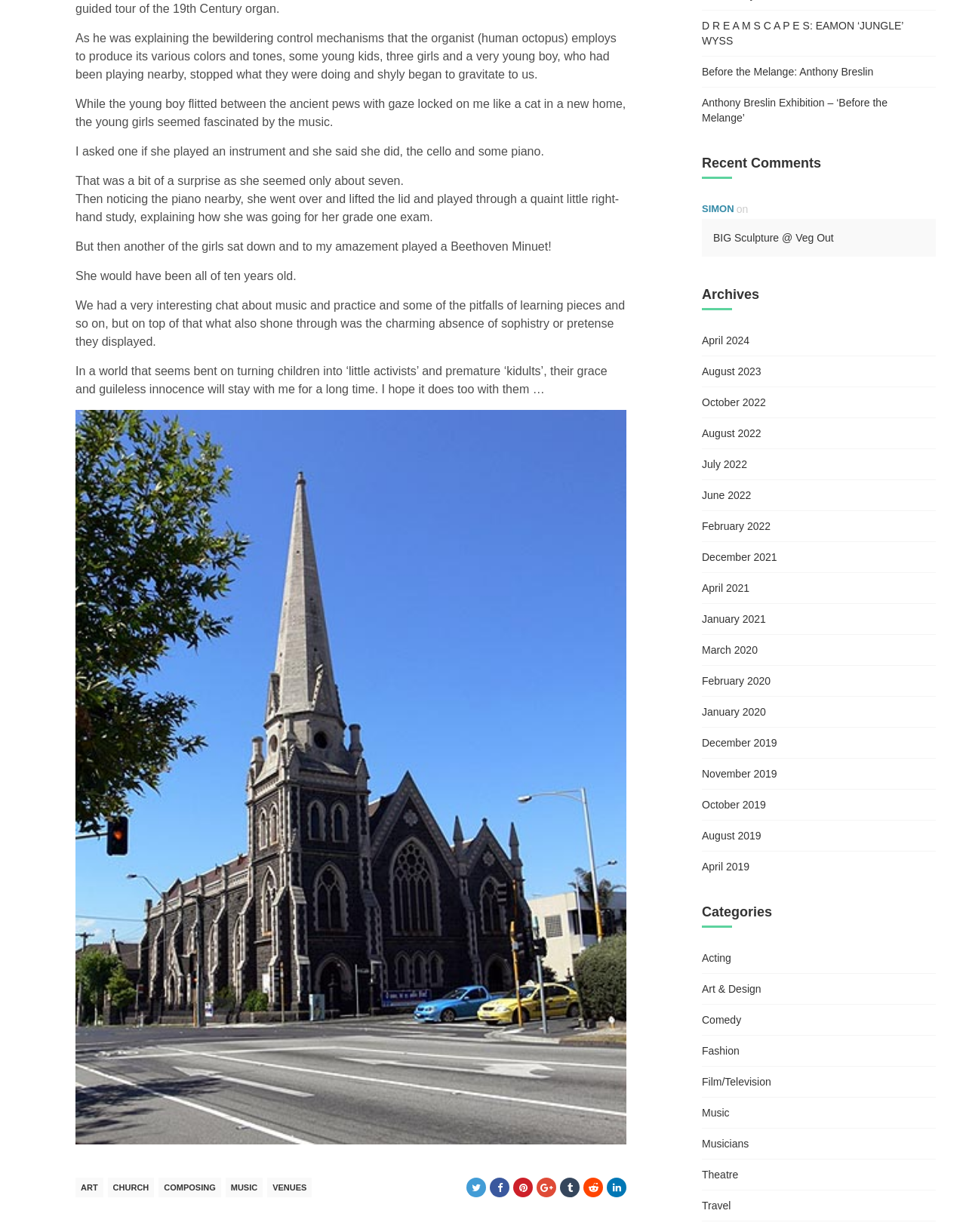Provide the bounding box coordinates of the HTML element described as: "Privacy Policy". The bounding box coordinates should be four float numbers between 0 and 1, i.e., [left, top, right, bottom].

None